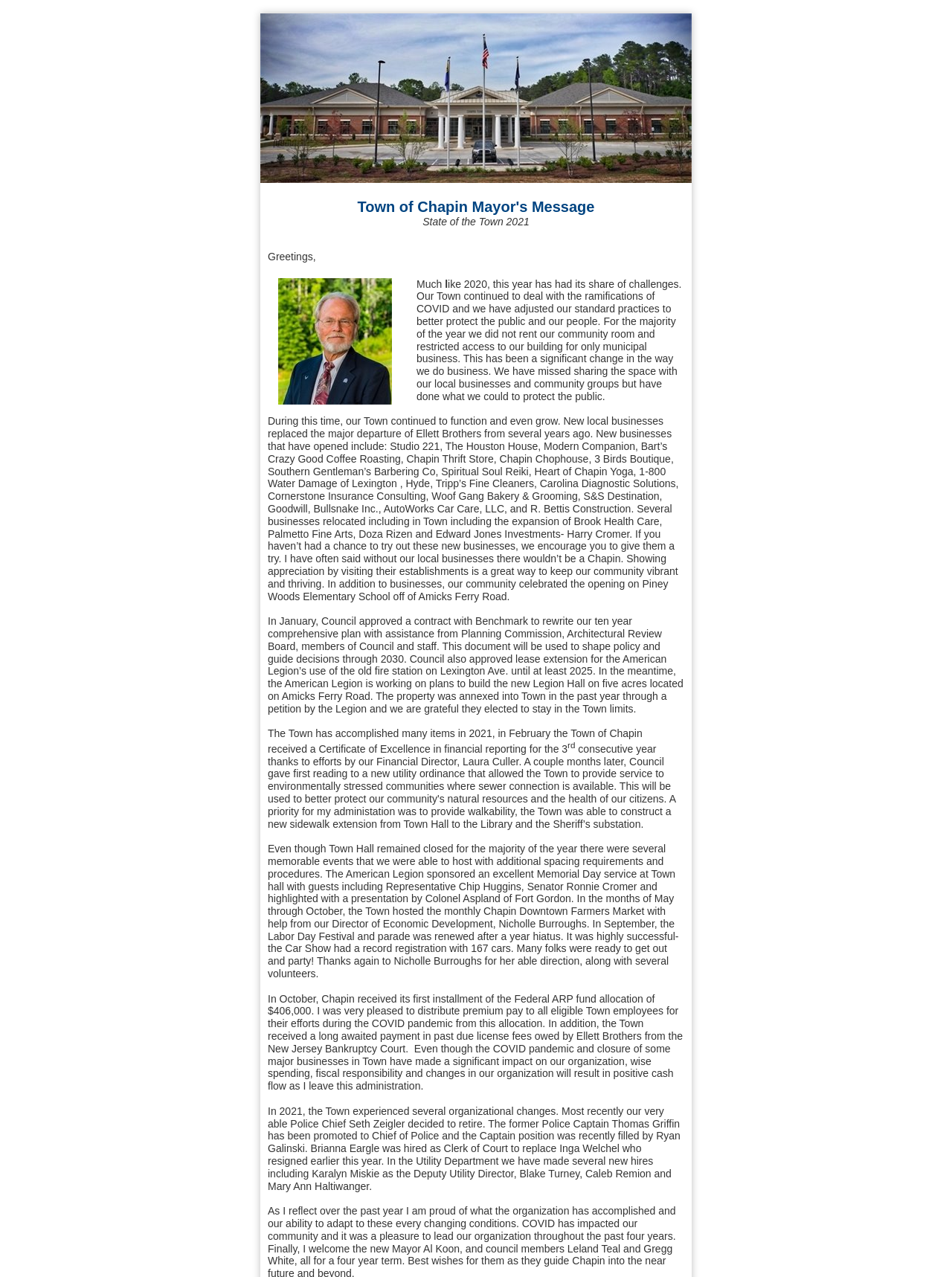How many cars were registered in the Car Show?
Analyze the image and provide a thorough answer to the question.

I found the answer by reading the static text with the bounding box coordinates [0.281, 0.66, 0.713, 0.767] which mentions that the Car Show had a record registration with 167 cars.